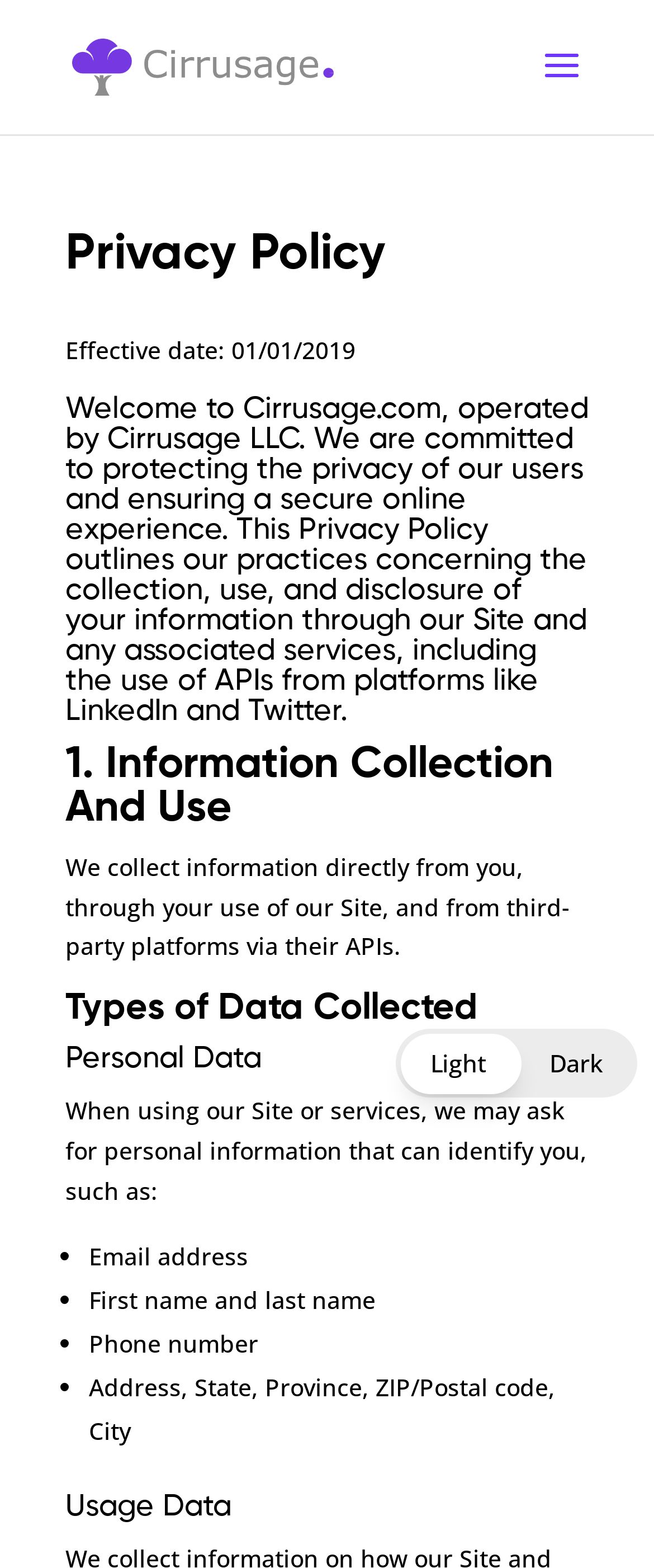What is the effective date of the privacy policy?
Provide a fully detailed and comprehensive answer to the question.

The effective date of the privacy policy can be found in the text 'Effective date: 01/01/2019', which is located near the top of the page.